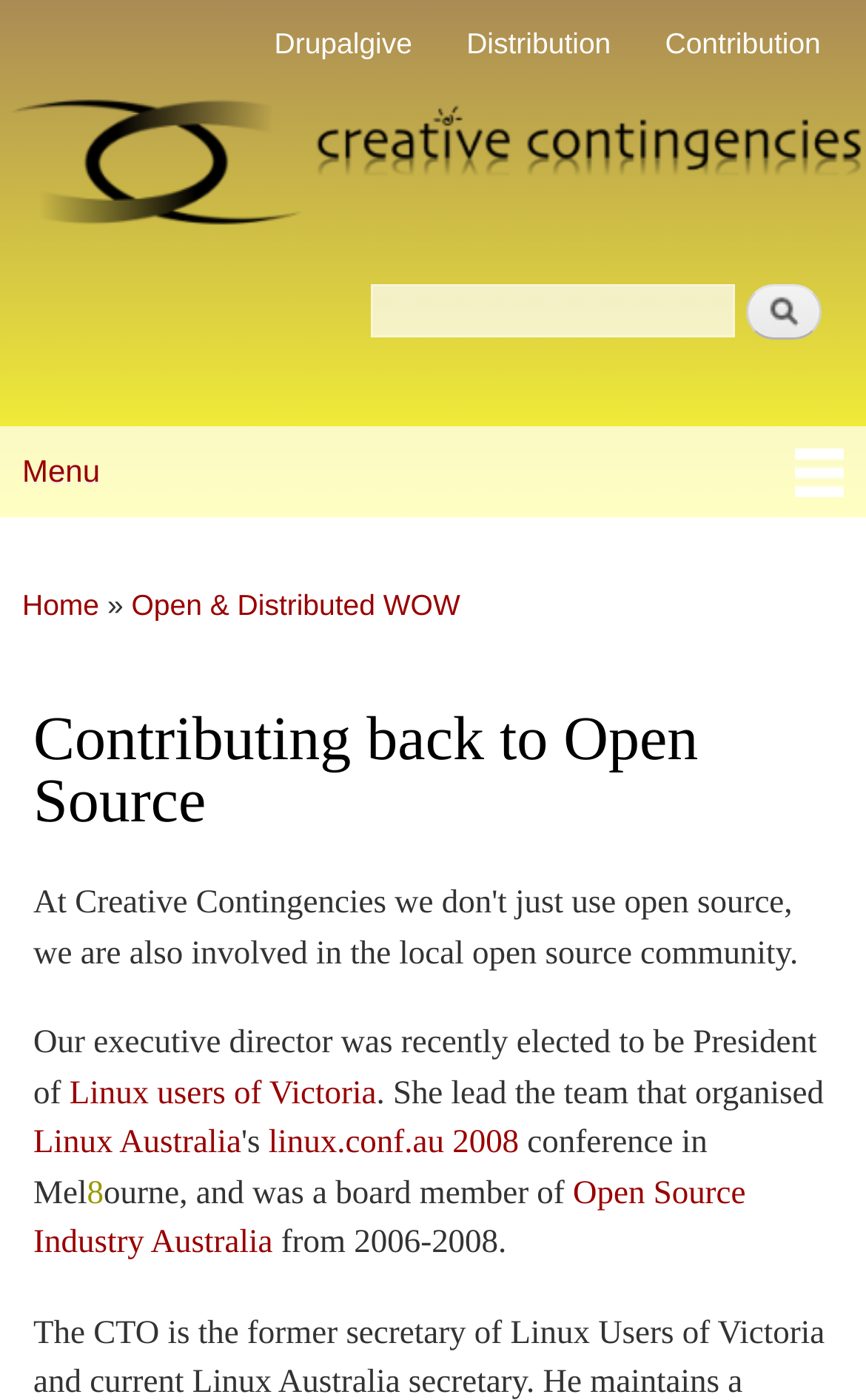Generate the text of the webpage's primary heading.

Contributing back to Open Source